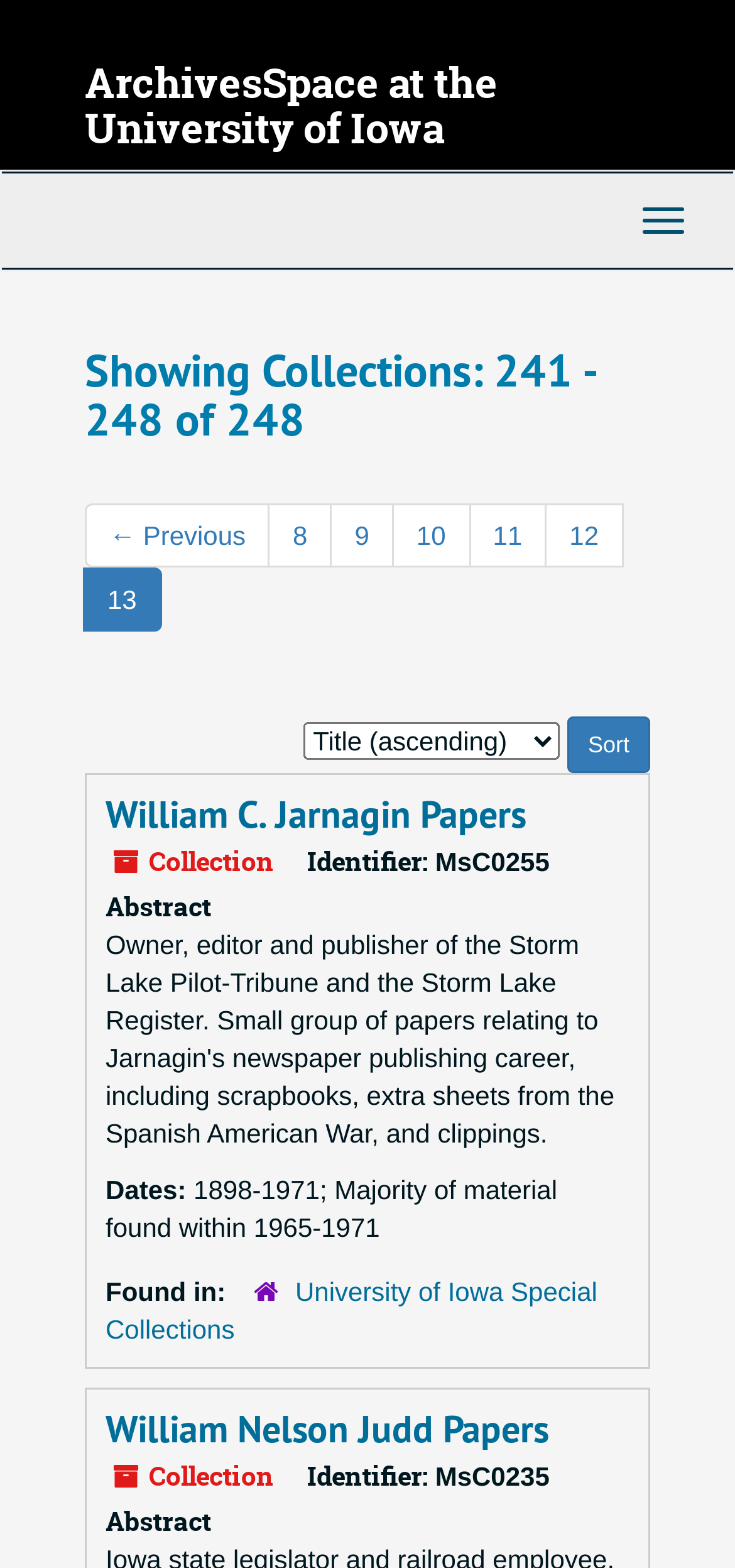How many collections are shown on this page?
Could you give a comprehensive explanation in response to this question?

I counted the number of collection headings on the page, which are 'William C. Jarnagin Papers', 'William Nelson Judd Papers', and six other similar headings. There are 8 collection headings in total.